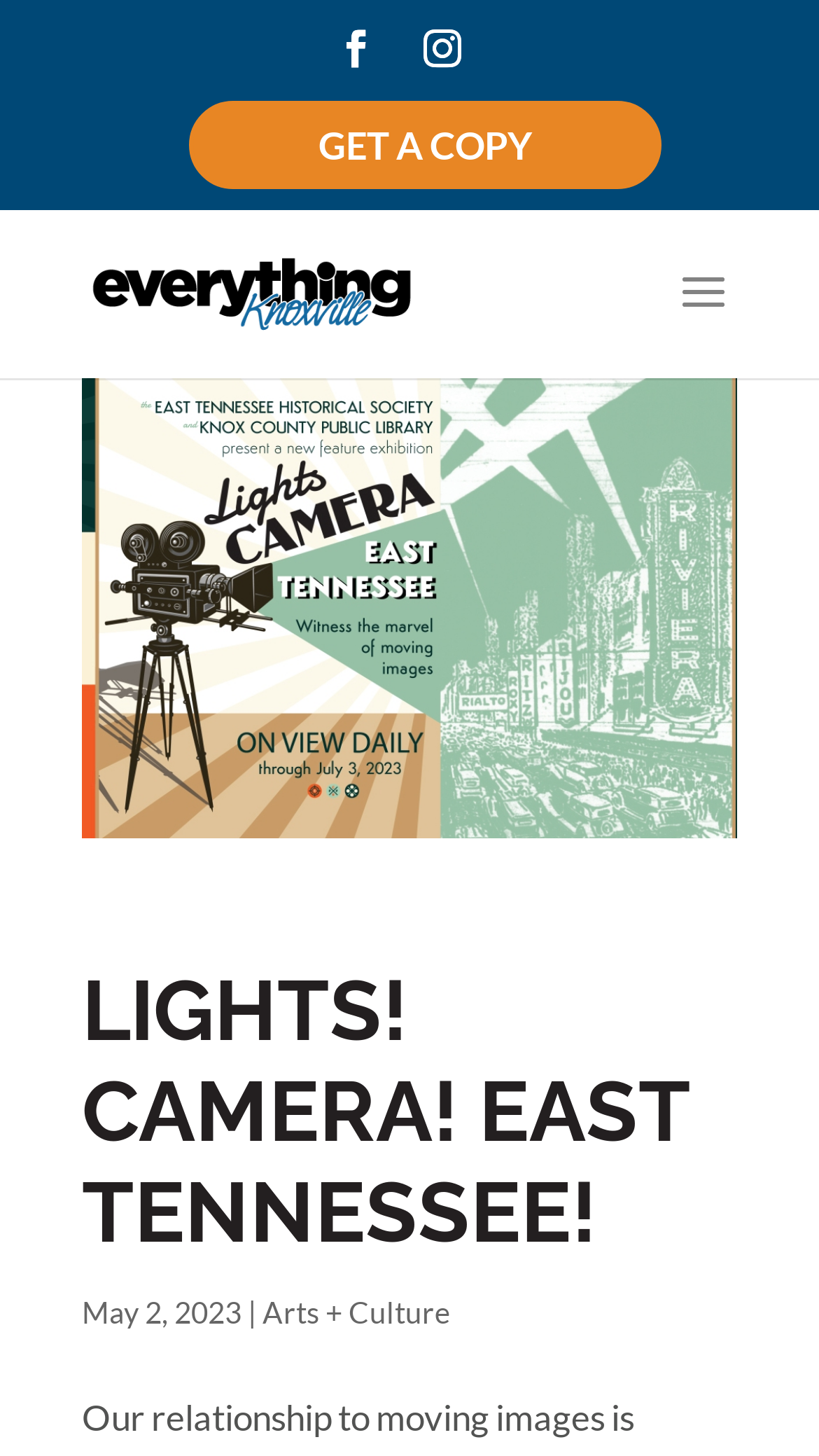Describe the entire webpage, focusing on both content and design.

The webpage is titled "Lights! Camera! East Tennessee! - Everything Knoxville". At the top left, there is an image with the text "Everything Knoxville" next to it. Below this, there are three links: "GET A COPY" on the left, and two icons represented by "\ue093" and "\ue09a" on the right. 

A search bar is located in the middle, with a label "Search for:" and an input field. 

The main content of the webpage is headed by a large title "LIGHTS! CAMERA! EAST TENNESSEE!" which spans across the top of the page. Below this, there is a date "May 2, 2023" followed by a vertical bar and a link to "Arts + Culture" section.